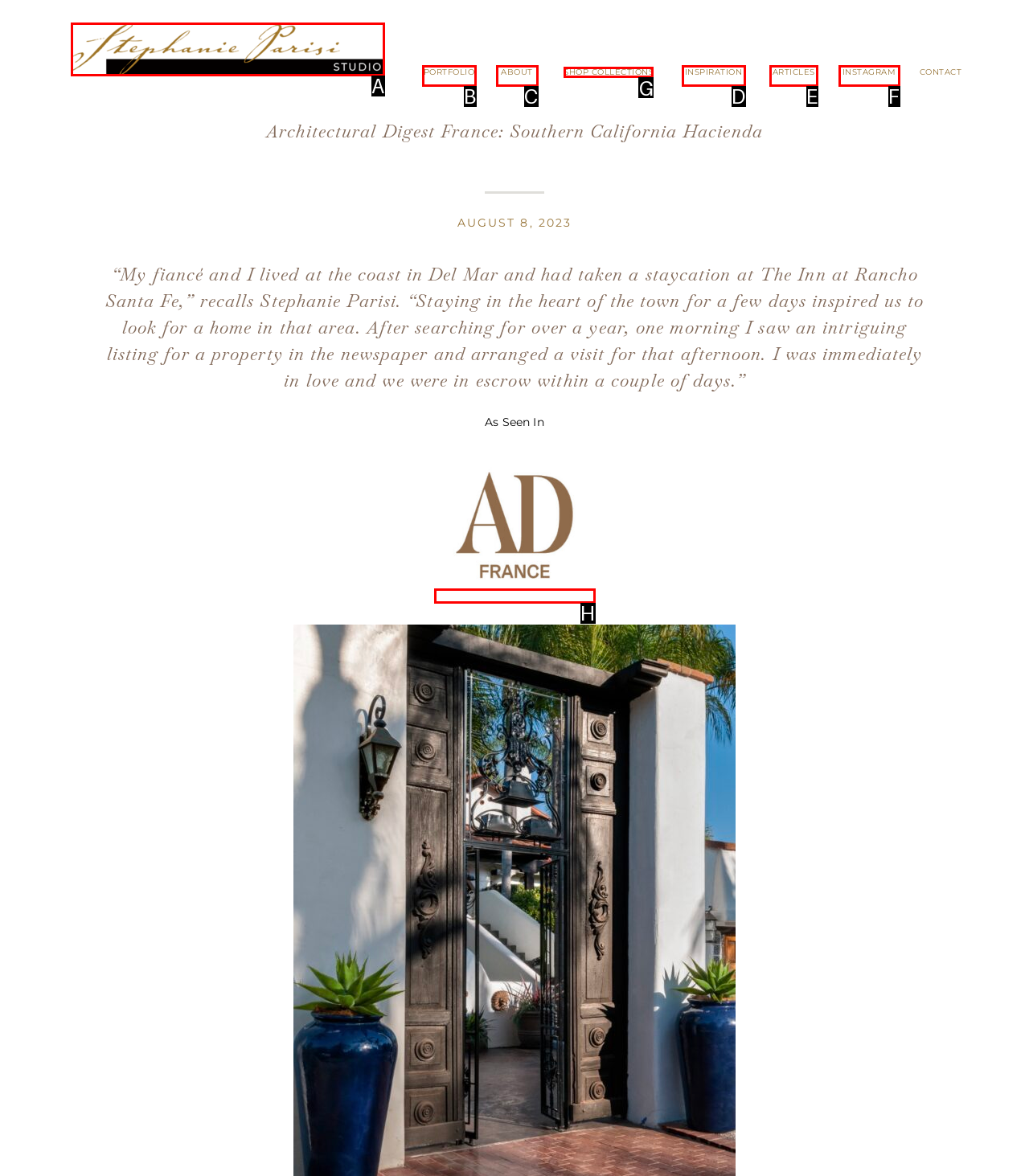Specify which element within the red bounding boxes should be clicked for this task: View the SHOP COLLECTIONS page Respond with the letter of the correct option.

G